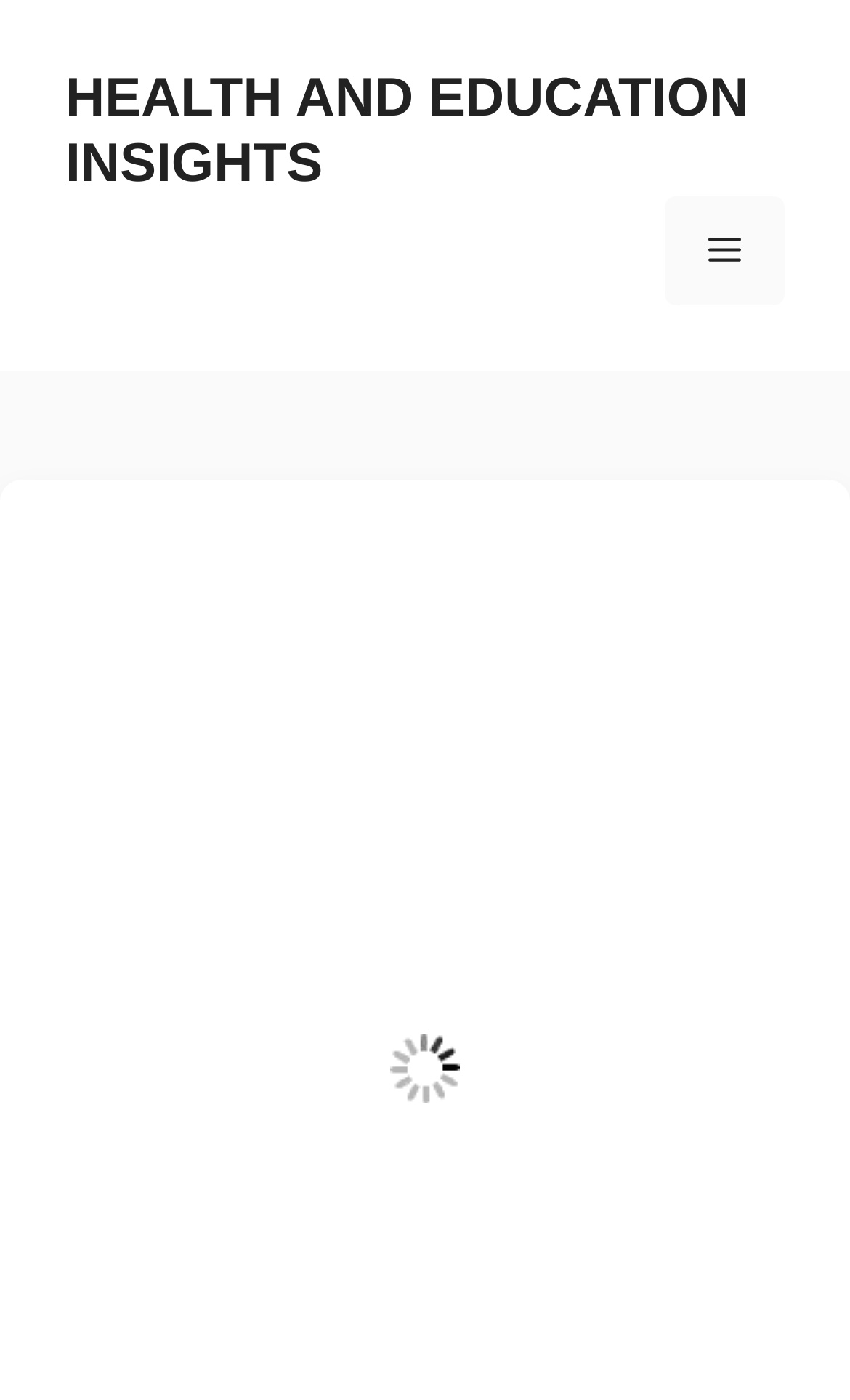Extract the bounding box of the UI element described as: "Health and Education Insights".

[0.077, 0.048, 0.881, 0.139]